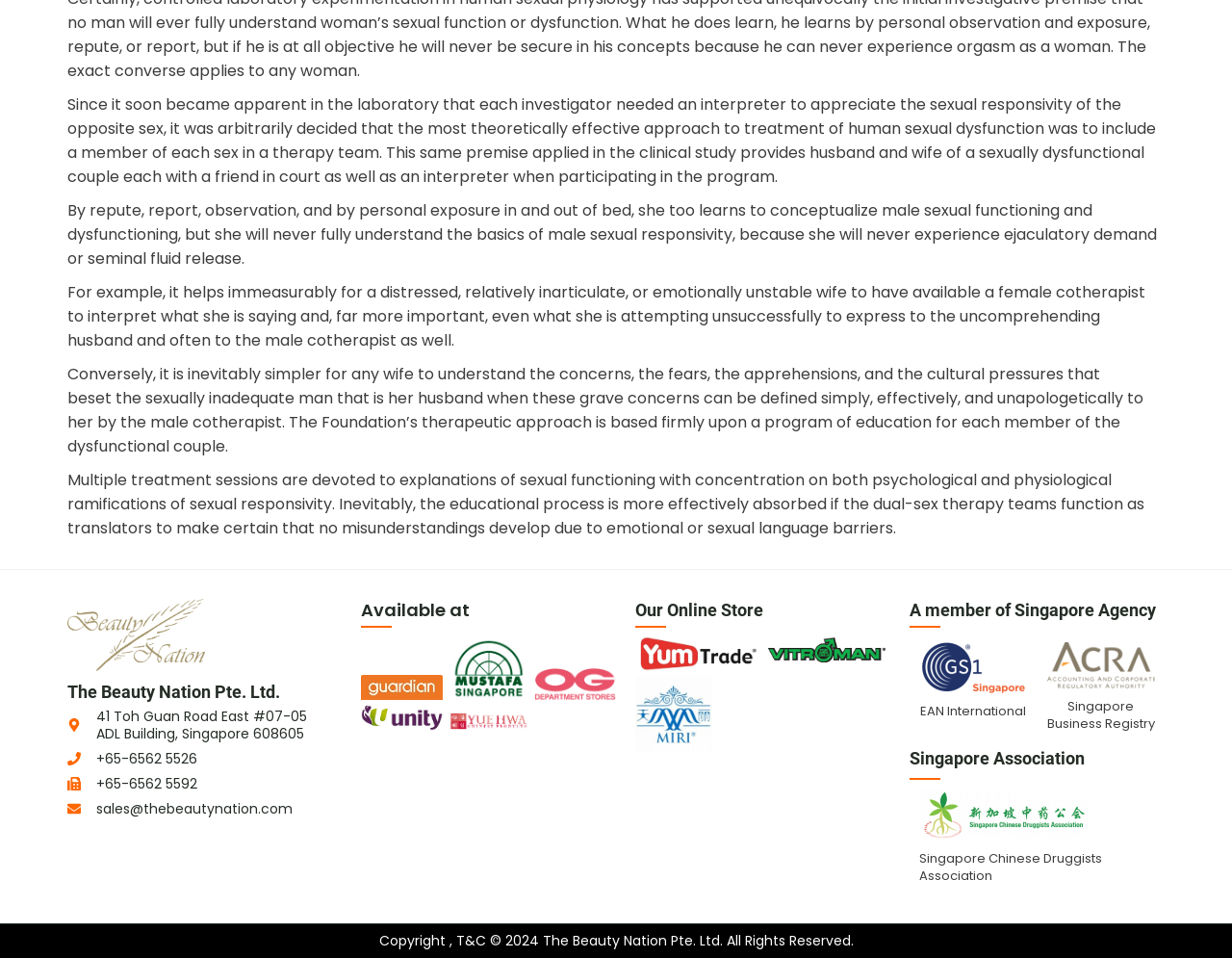Please reply to the following question using a single word or phrase: 
What is the email address of the company?

sales@thebeautynation.com